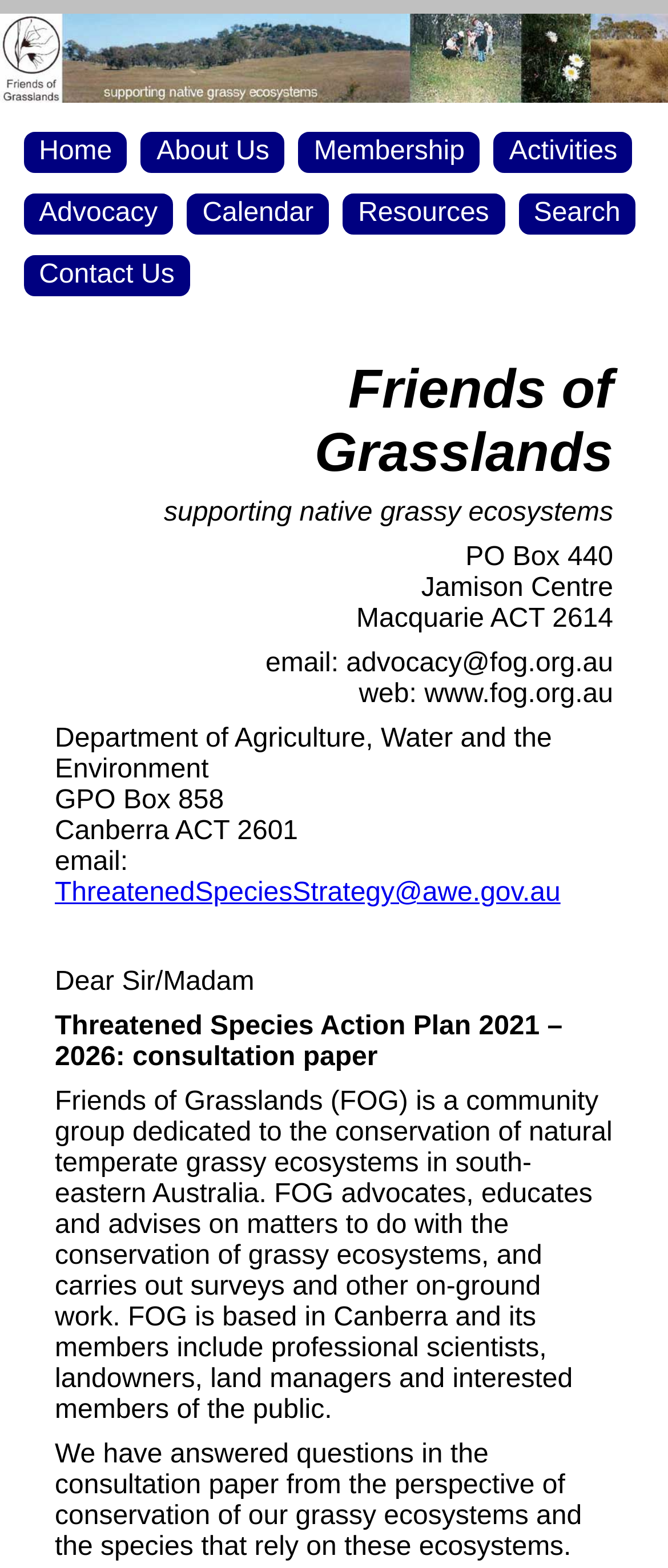Could you locate the bounding box coordinates for the section that should be clicked to accomplish this task: "Explore the About section".

None